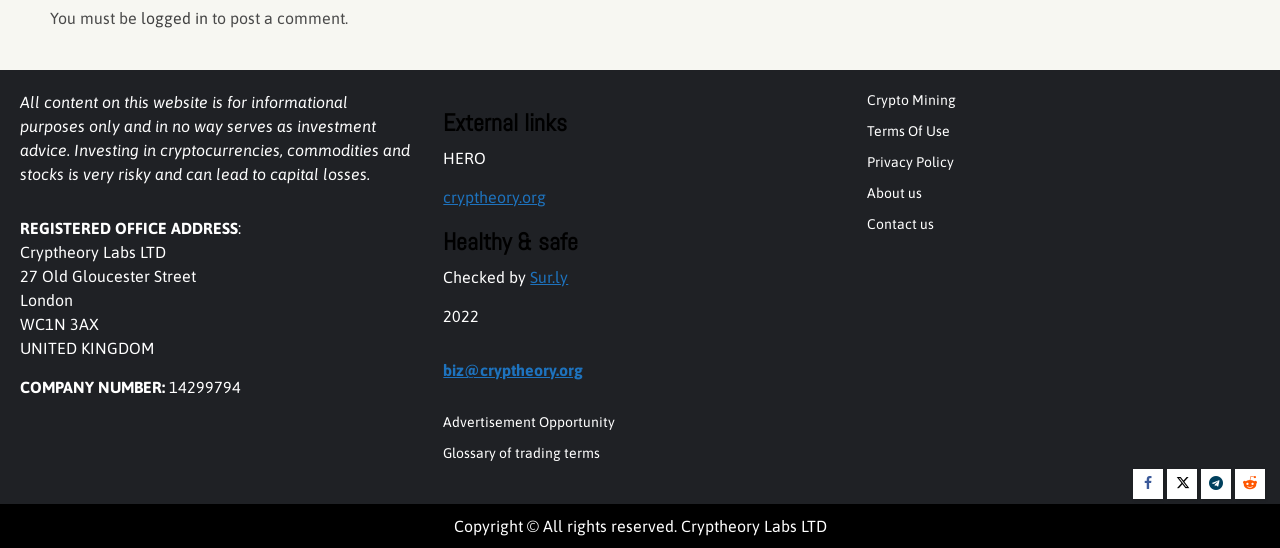Provide a single word or phrase answer to the question: 
What is the link to the company's external website?

cryptheory.org